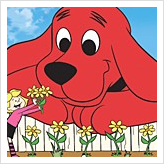What is the color of the sky?
Respond to the question with a well-detailed and thorough answer.

The caption sets the scene against a clear blue sky, which adds to the cheerful atmosphere of the illustration, creating a sense of joy and wonder.